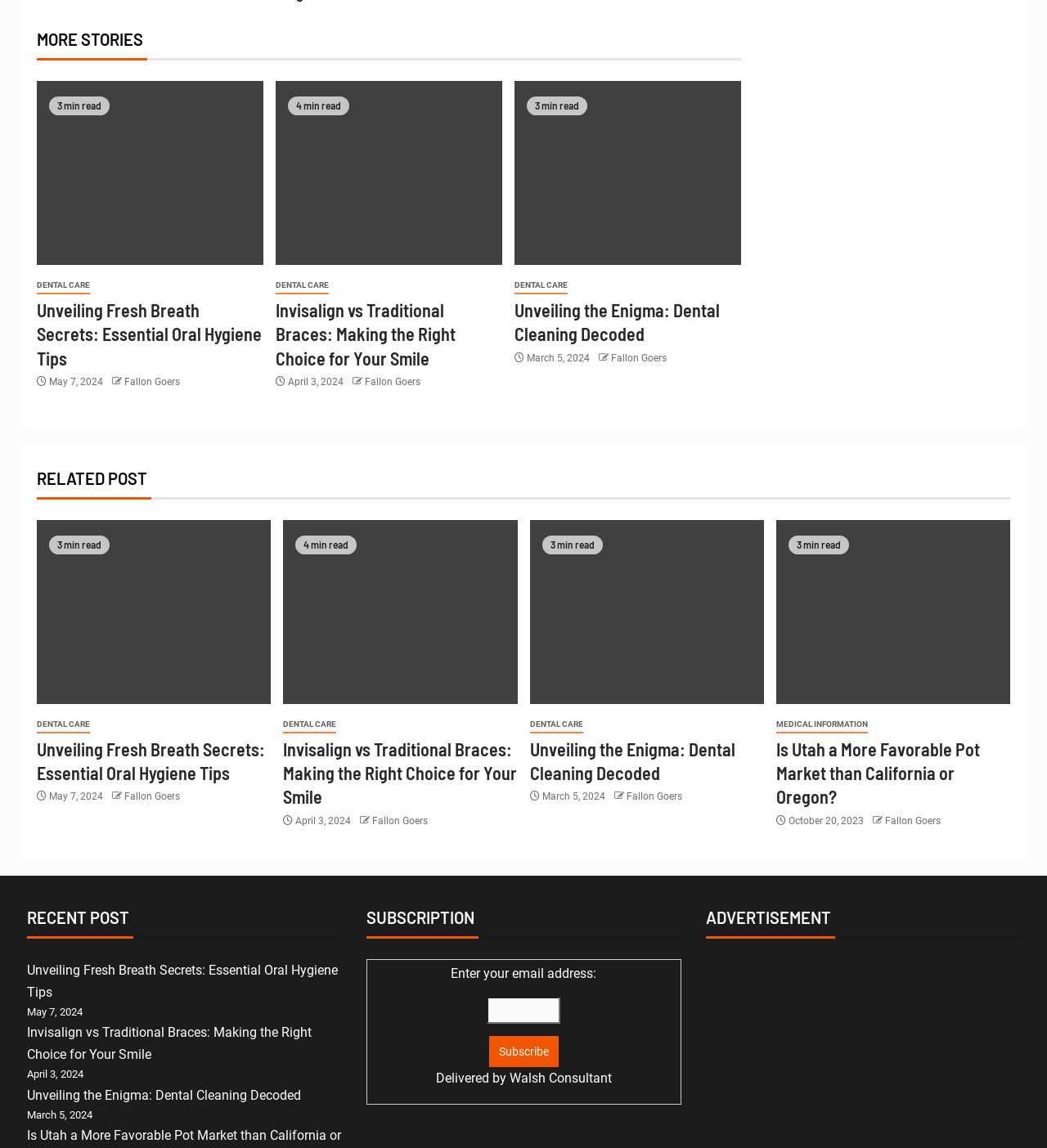Identify the bounding box coordinates of the section that should be clicked to achieve the task described: "Read '3 min read'".

[0.055, 0.087, 0.097, 0.097]